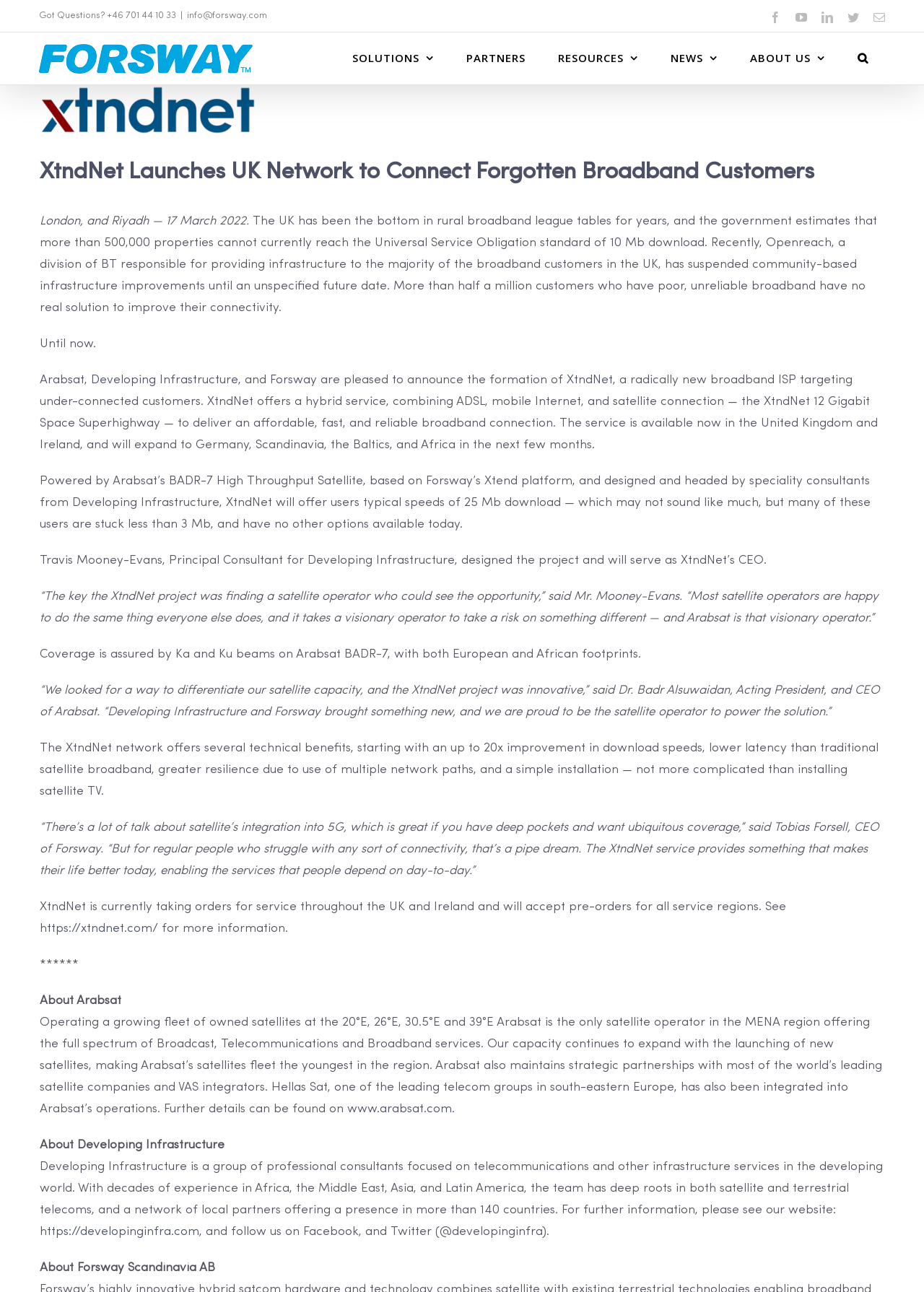Please identify the bounding box coordinates of the clickable region that I should interact with to perform the following instruction: "Go to the XtndNet website". The coordinates should be expressed as four float numbers between 0 and 1, i.e., [left, top, right, bottom].

[0.043, 0.714, 0.171, 0.723]